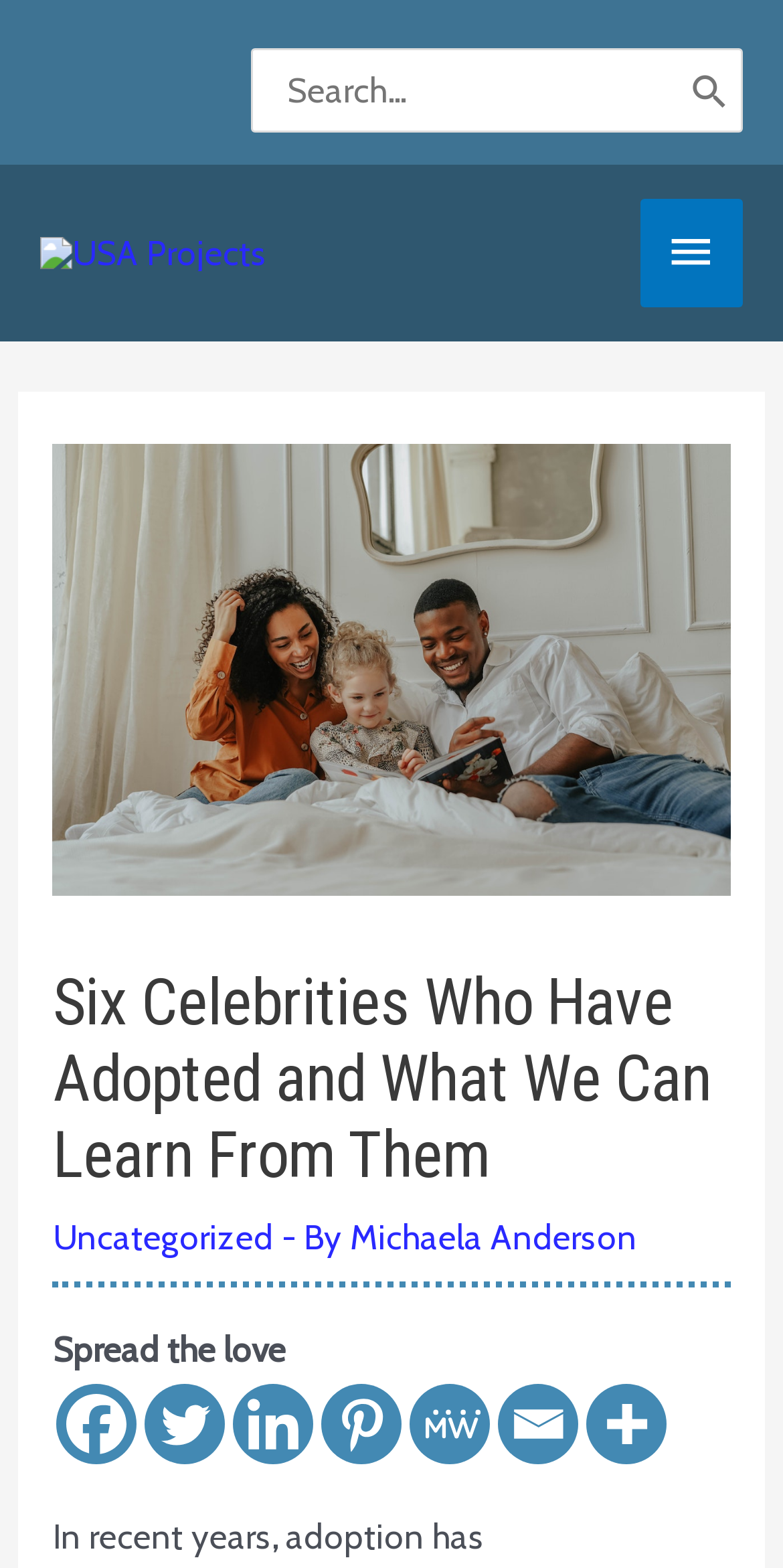What is the category of the article?
With the help of the image, please provide a detailed response to the question.

The webpage contains a link 'Uncategorized' which suggests that the article does not belong to a specific category.